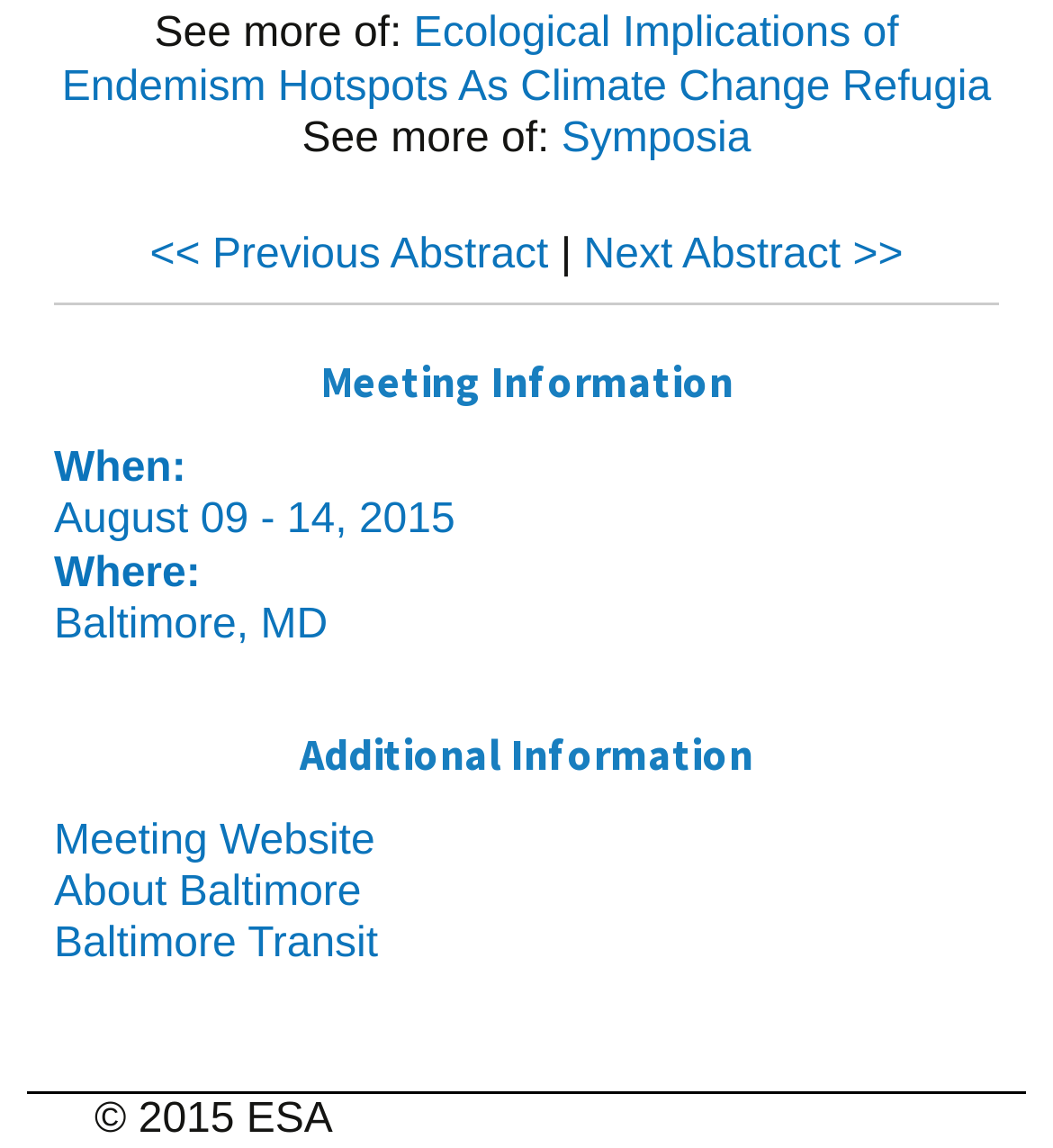What is the title of the abstract?
Please give a detailed and thorough answer to the question, covering all relevant points.

The title of the abstract can be found in the link element with the text 'Ecological Implications of Endemism Hotspots As Climate Change Refugia' which is located at the top of the webpage.